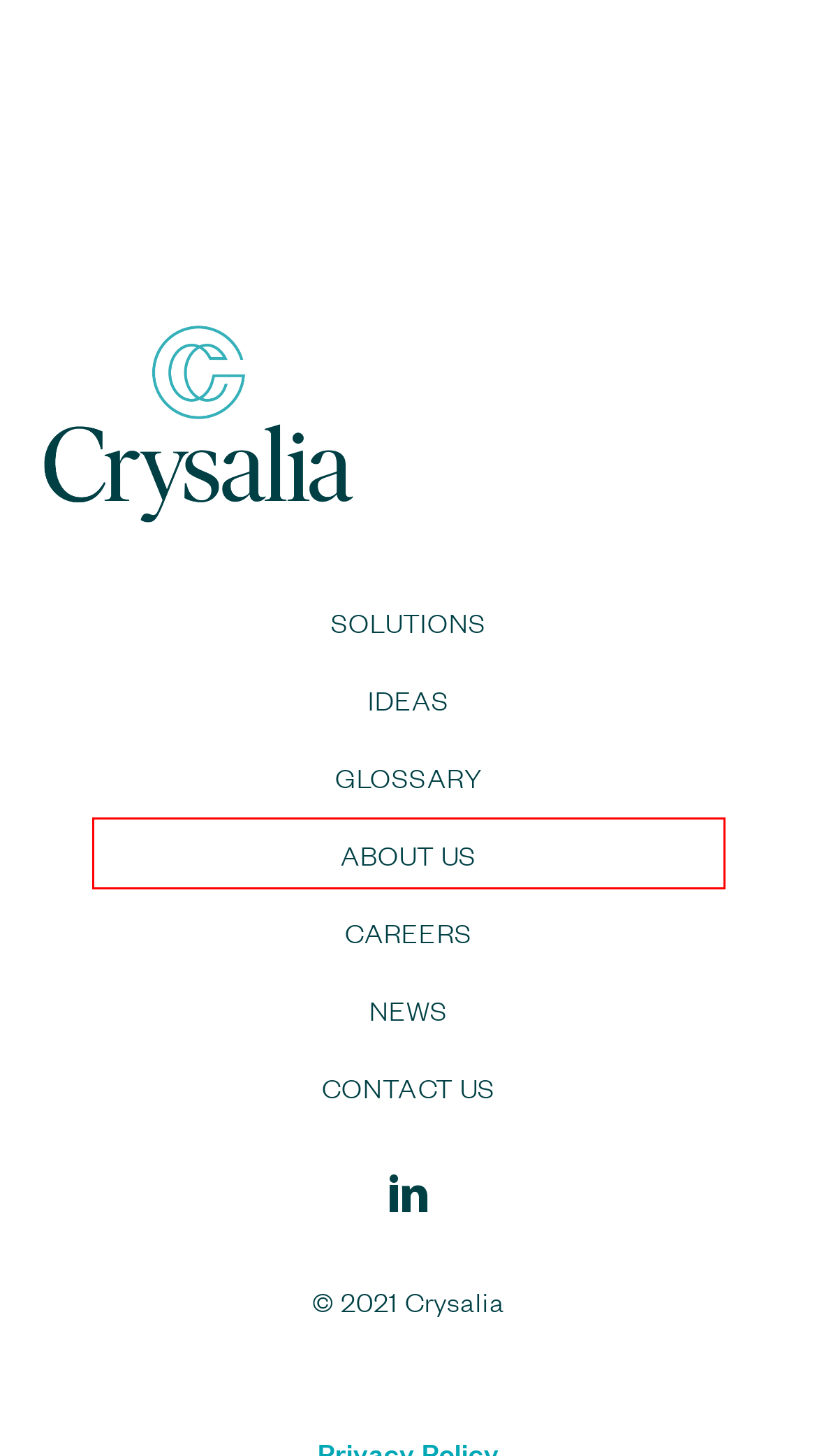You have been given a screenshot of a webpage, where a red bounding box surrounds a UI element. Identify the best matching webpage description for the page that loads after the element in the bounding box is clicked. Options include:
A. About us - Crysalia
B. Glossary - Crysalia
C. Contact us - Crysalia
D. Ideas - Crysalia
E. Privacy Policy - Crysalia
F. Enterprising Family Solutions - Crysalia
G. Careers - Crysalia
H. News - Crysalia

A